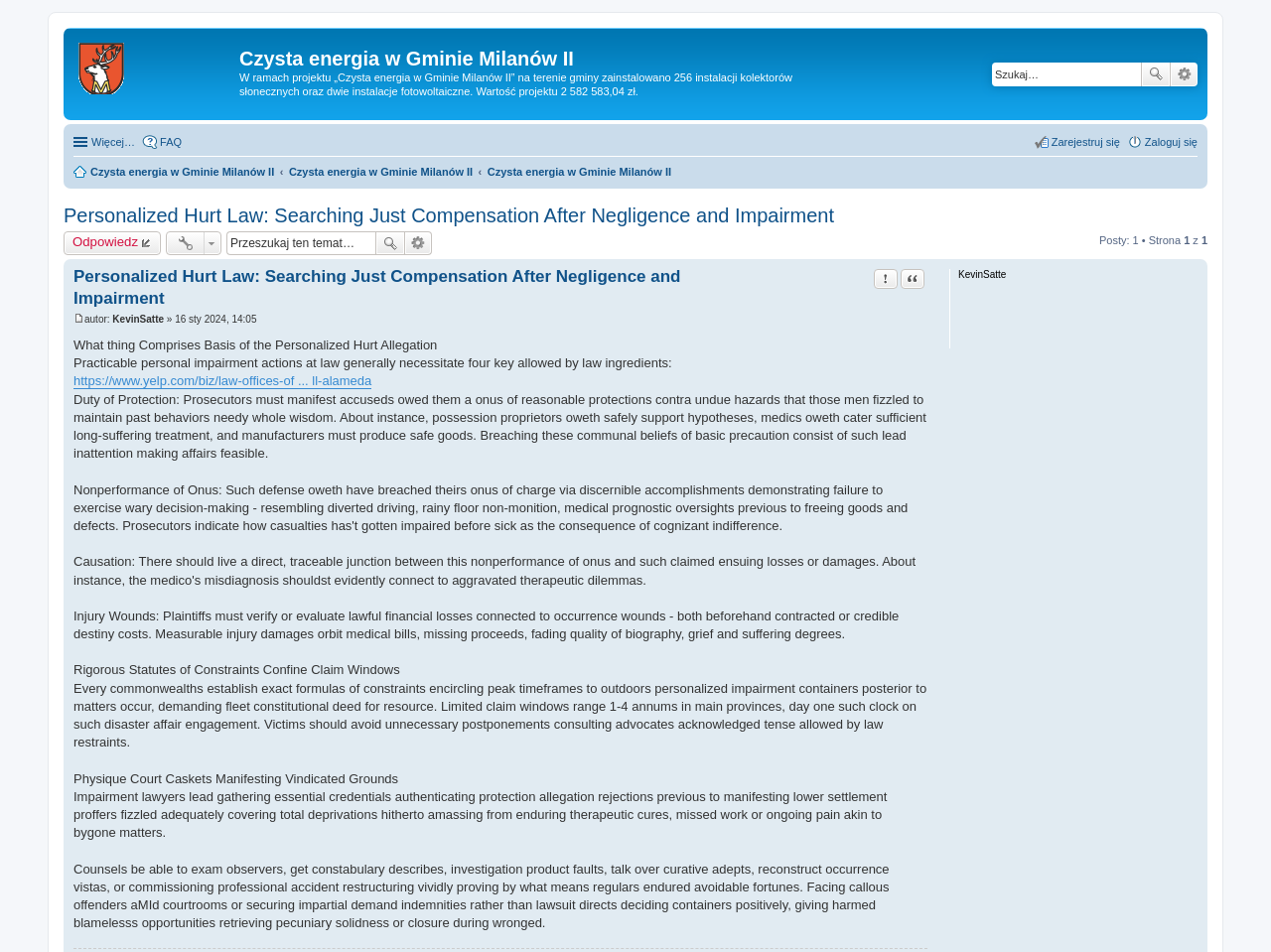Please determine the headline of the webpage and provide its content.

Czysta energia w Gminie Milanów II